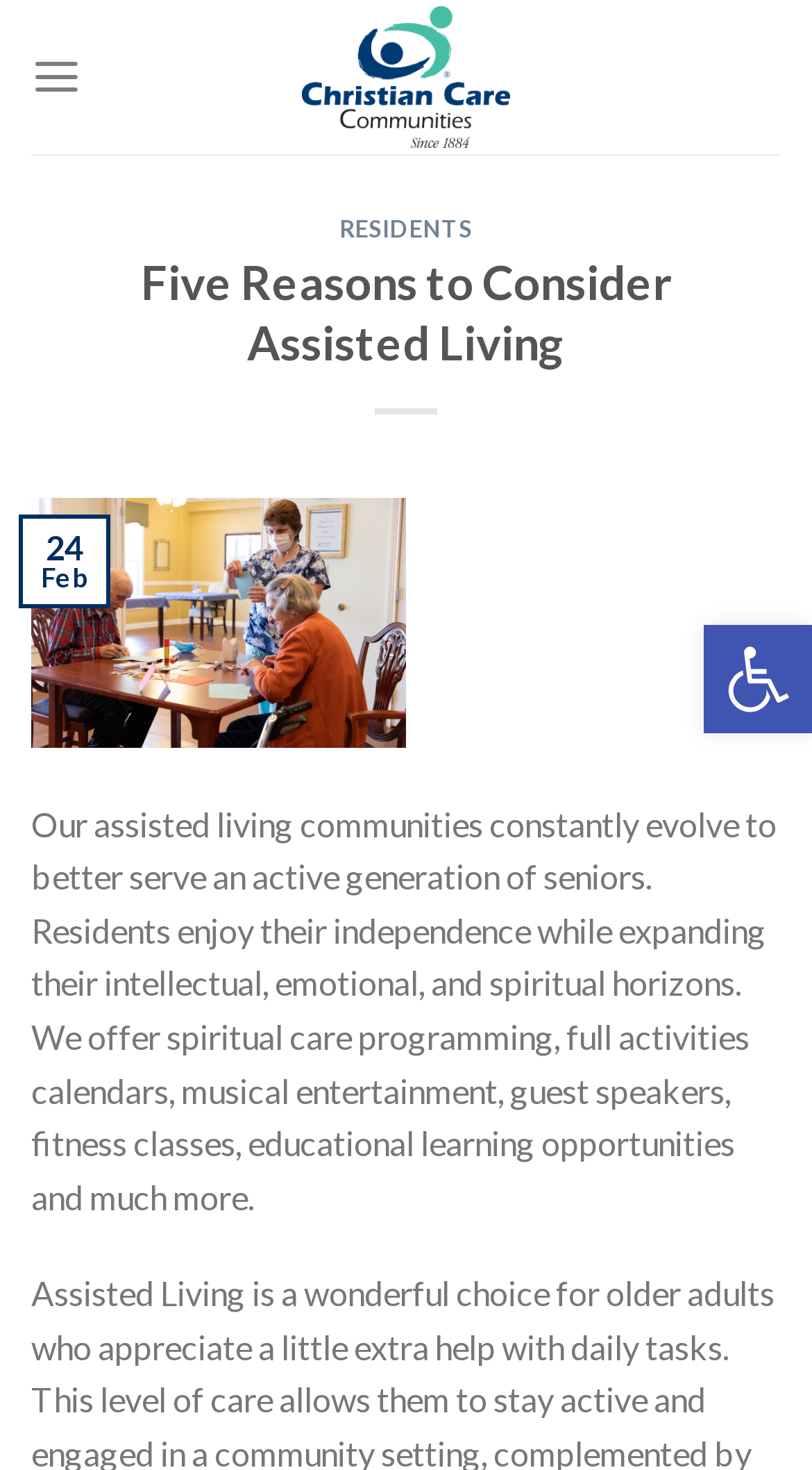Describe all the key features of the webpage in detail.

The webpage is about Christian Care Communities, specifically highlighting the benefits of their assisted living communities for seniors. At the top right corner, there is a link to "Open toolbar Accessibility Tools" accompanied by an image with the same name. Below this, the Christian Care Communities logo is displayed as an image, along with a link to the organization's main page.

On the top left, there is a menu link that, when expanded, reveals a header section with two main headings: "RESIDENTS" and "Five Reasons to Consider Assisted Living". The "RESIDENTS" heading has a corresponding link, while the "Five Reasons to Consider Assisted Living" heading is followed by a brief paragraph describing the assisted living communities.

This paragraph, located in the middle of the page, explains how the communities cater to active seniors, providing them with independence and opportunities to expand their intellectual, emotional, and spiritual horizons. The text also mentions various activities and programs offered, such as spiritual care, fitness classes, and educational opportunities.

To the right of this paragraph, there is a small table with two static text elements, displaying the date "24 Feb" in a compact format. Overall, the webpage has a clean and organized structure, with clear headings and concise text that effectively communicates the benefits of Christian Care Communities' assisted living services.